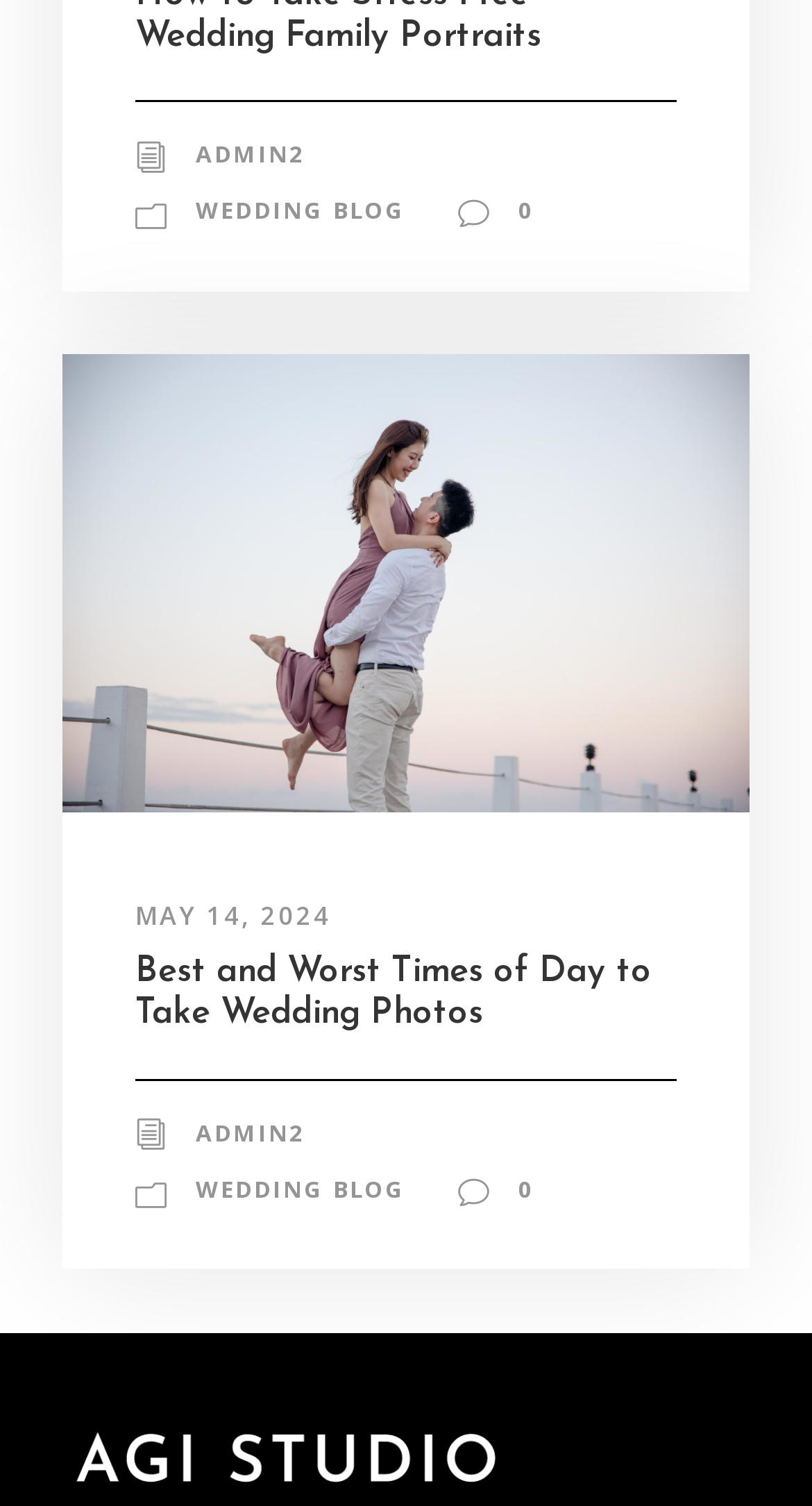Please find the bounding box coordinates of the section that needs to be clicked to achieve this instruction: "read post by admin2".

[0.241, 0.092, 0.374, 0.112]